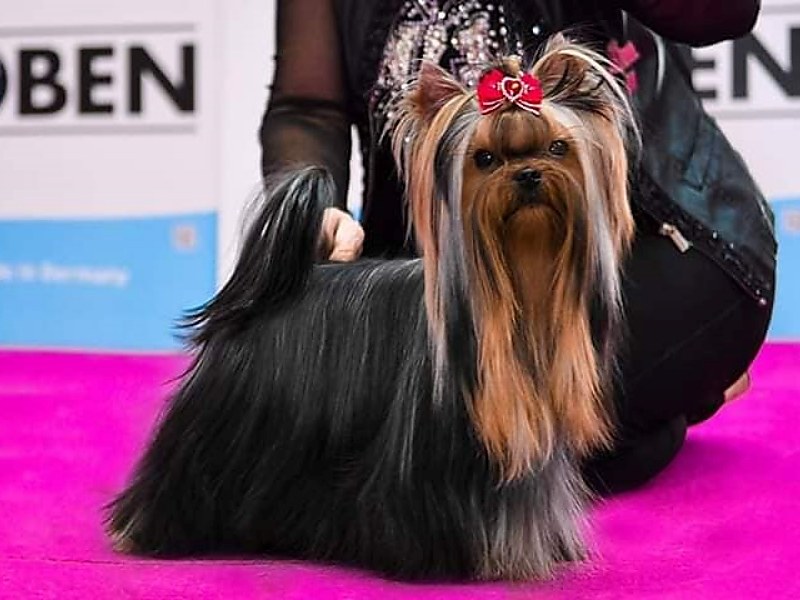Describe the scene in the image with detailed observations.

The image showcases a stunning Yorkshire Terrier named Multi International Champion Angel’s Fantasy Givenchy, presented against a vivid pink backdrop that enhances his elegant features. Givenchy's luxurious, flowing coat displays a beautiful mix of black and tan, showcasing his breed's characteristic silky texture. He is adorned with a charming red bow on his head, accentuating his playful yet regal appearance. The handler beside him is seen wearing a stylish outfit, indicating the high-profile nature of this event. This moment captures the essence of dog shows, where such champions are celebrated for their adherence to the breed standard and their remarkable lineage. A warm welcome is extended to Givenchy, highlighting the joy and pride of his ownership.